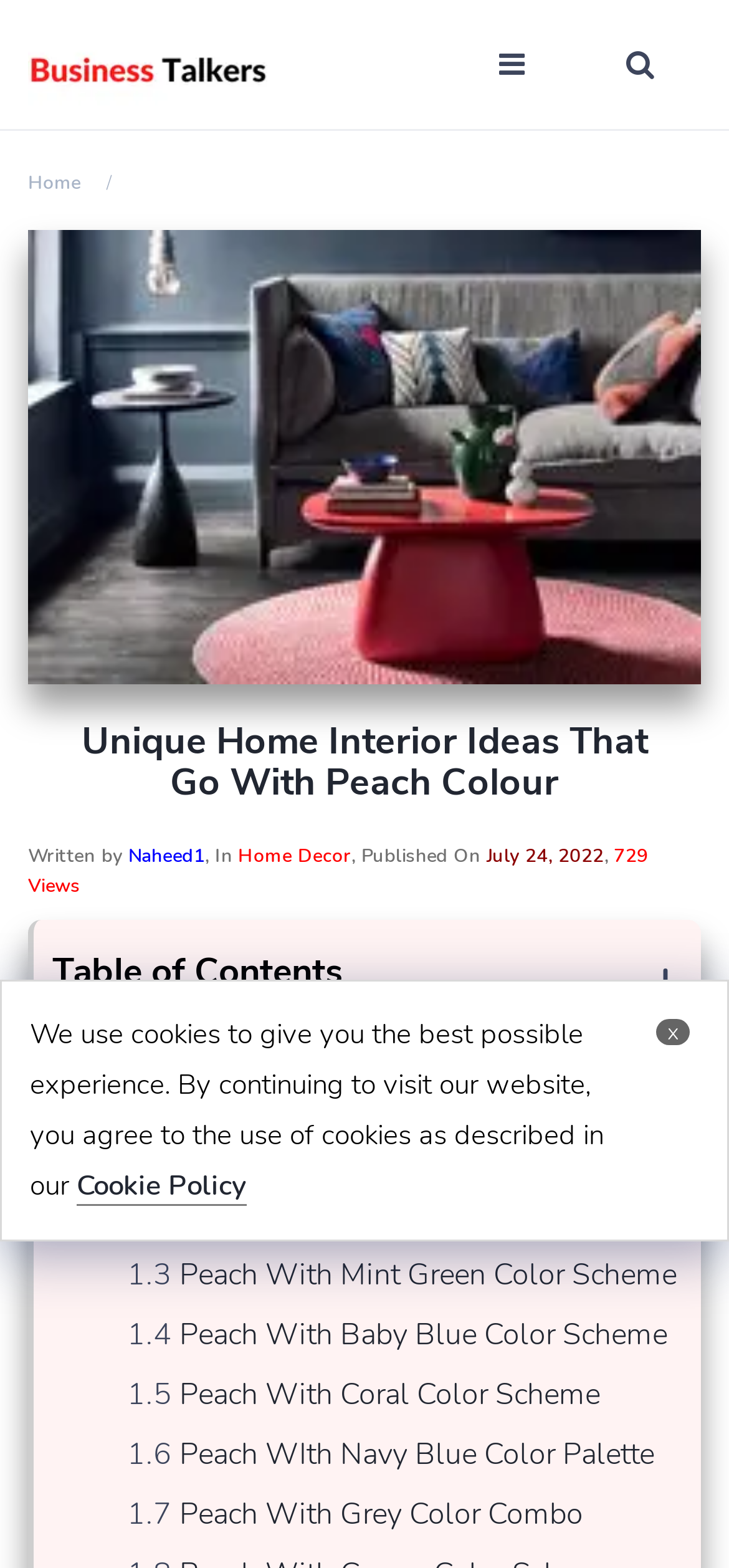Find the bounding box coordinates corresponding to the UI element with the description: "alt="Business Talkers" title="Business Talkers"". The coordinates should be formatted as [left, top, right, bottom], with values as floats between 0 and 1.

[0.038, 0.0, 0.367, 0.06]